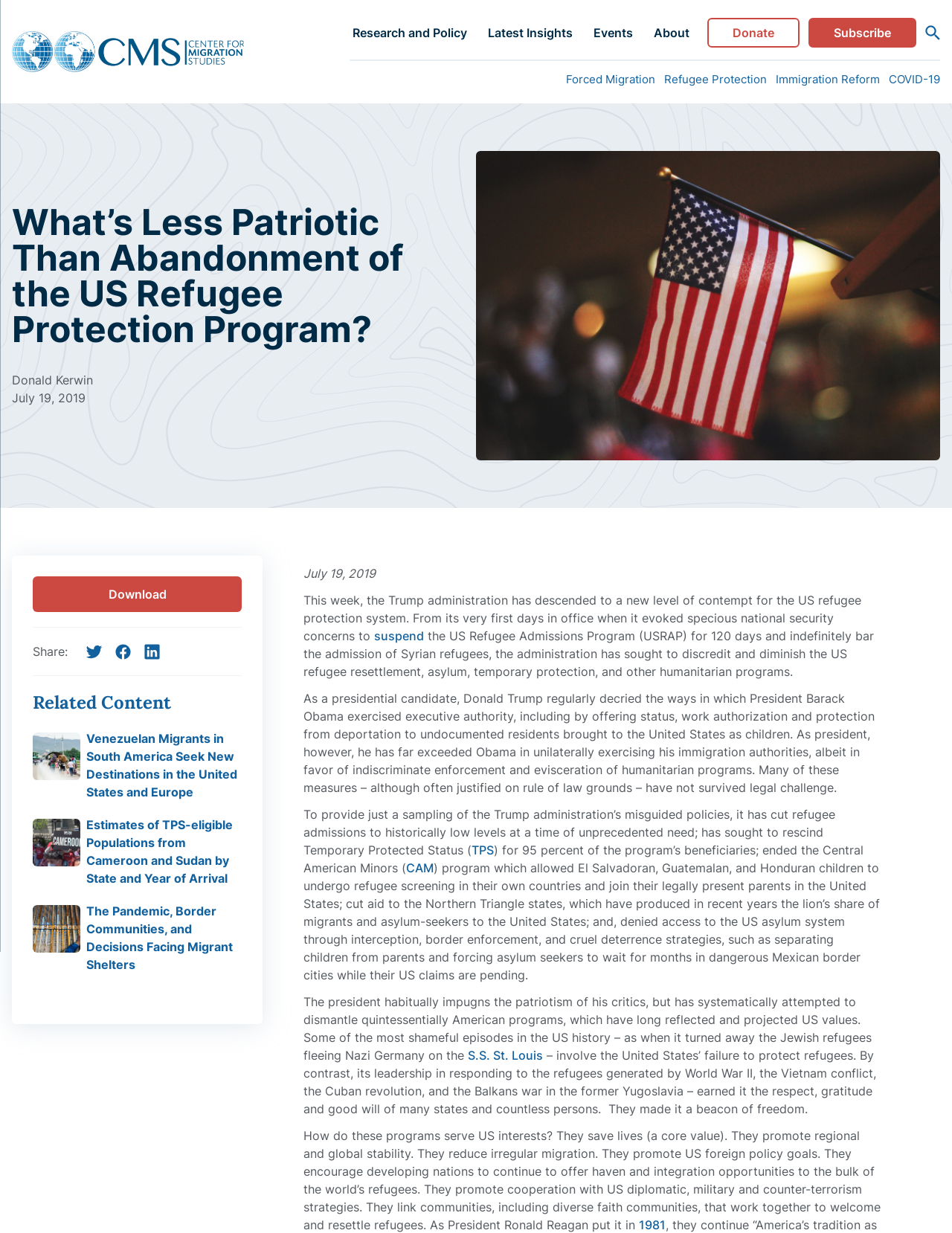Identify the bounding box for the given UI element using the description provided. Coordinates should be in the format (top-left x, top-left y, bottom-right x, bottom-right y) and must be between 0 and 1. Here is the description: TPS

[0.495, 0.683, 0.519, 0.695]